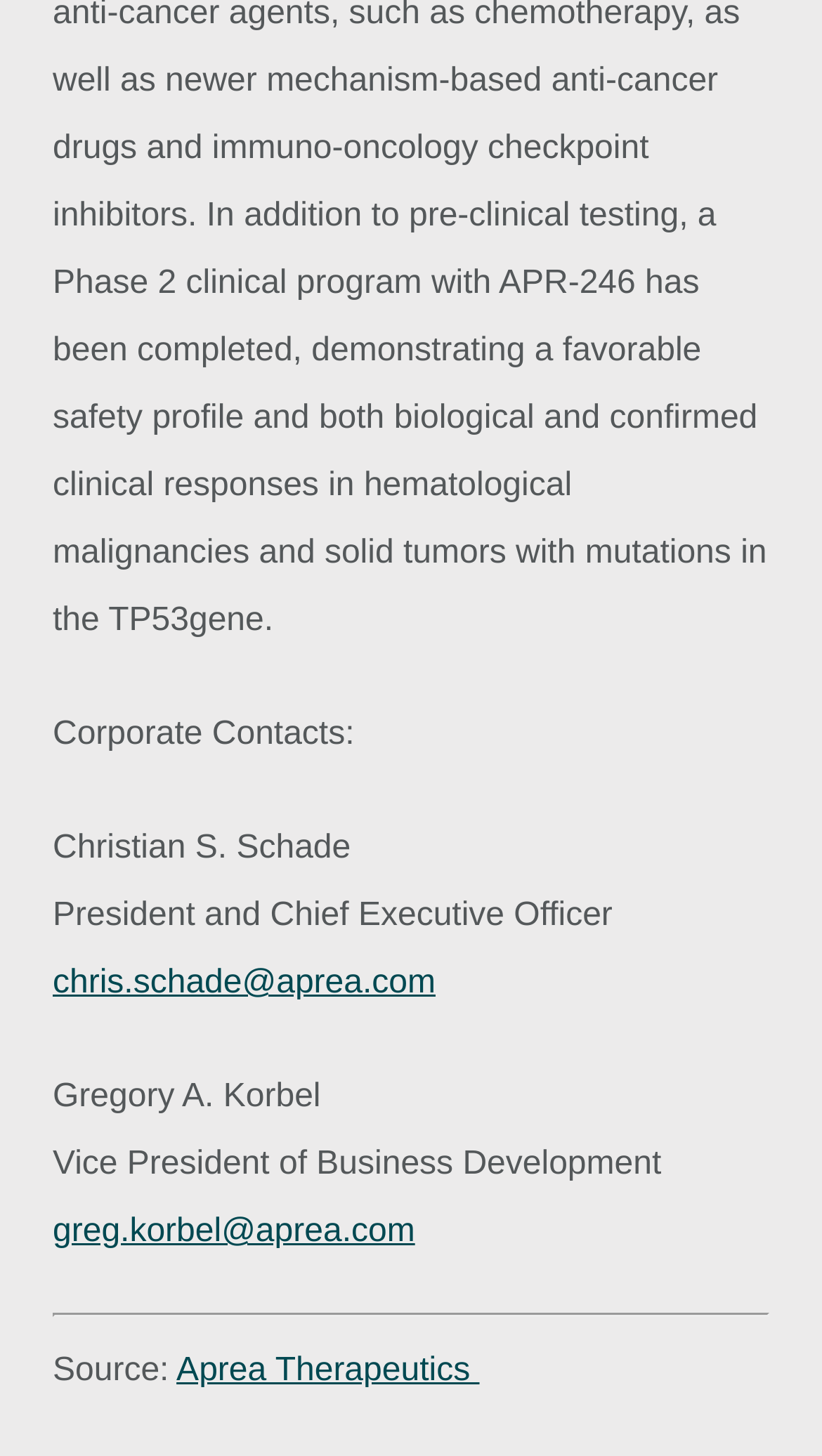Who is the President and CEO of the company?
Respond to the question with a well-detailed and thorough answer.

The webpage lists 'Christian S. Schade' as the 'President and Chief Executive Officer' under the 'Corporate Contacts' section.